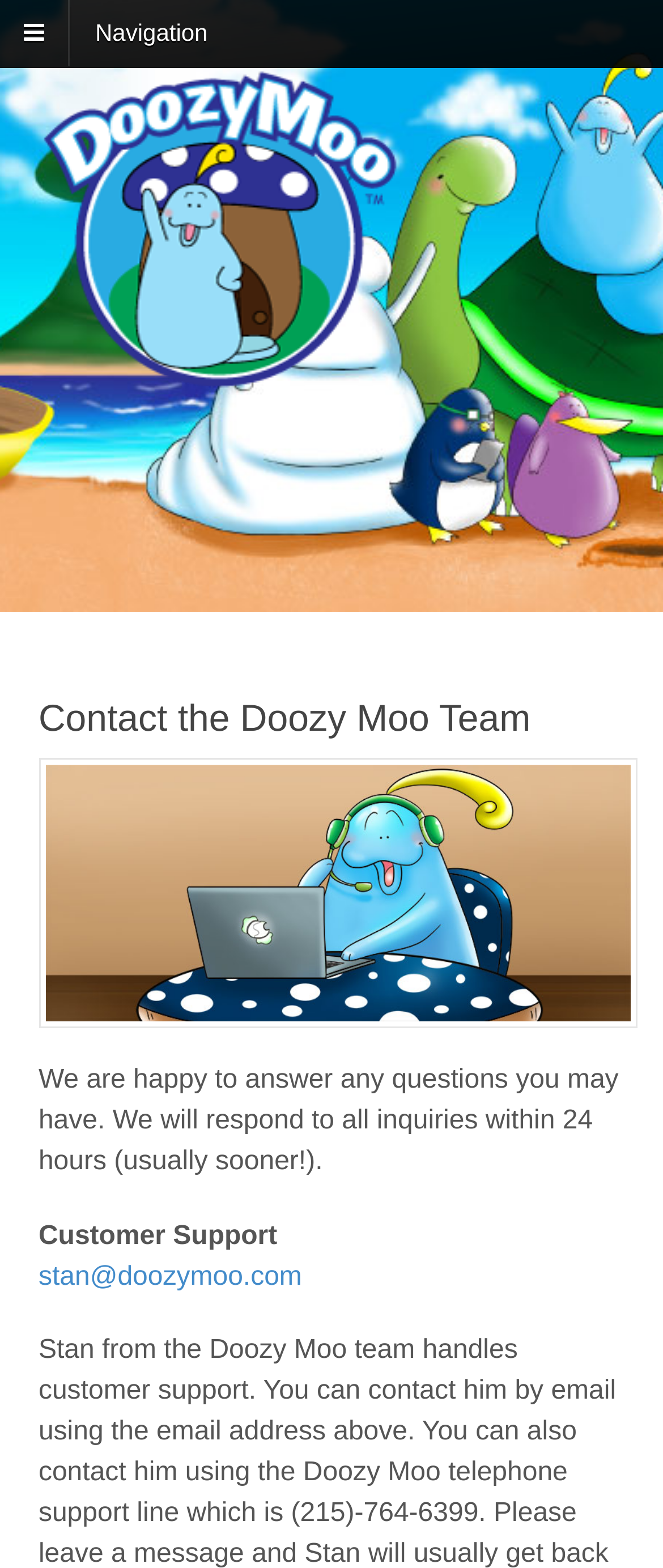How long does the team take to respond to inquiries?
Make sure to answer the question with a detailed and comprehensive explanation.

The static text element on the webpage states that the team will respond to all inquiries within 24 hours, usually sooner, which indicates the timeframe for their response.